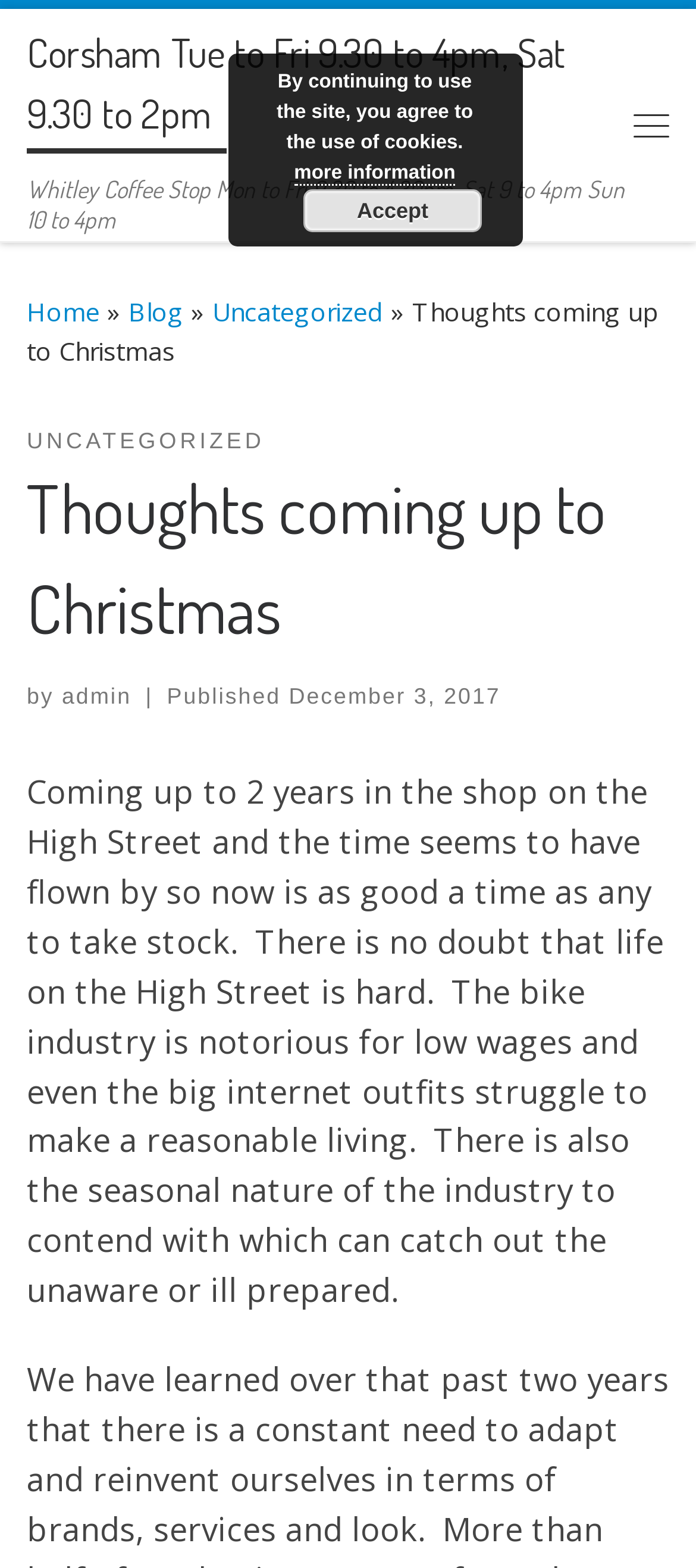What is the name of the coffee stop mentioned?
Please analyze the image and answer the question with as much detail as possible.

I found the name of the coffee stop by looking at the top of the webpage, where it says 'Whitley Coffee Stop Mon to Fri 9.30 to 4.30pm, Sat 9 to 4pm Sun 10 to 4pm'. This indicates that the coffee stop is called Whitley Coffee Stop.